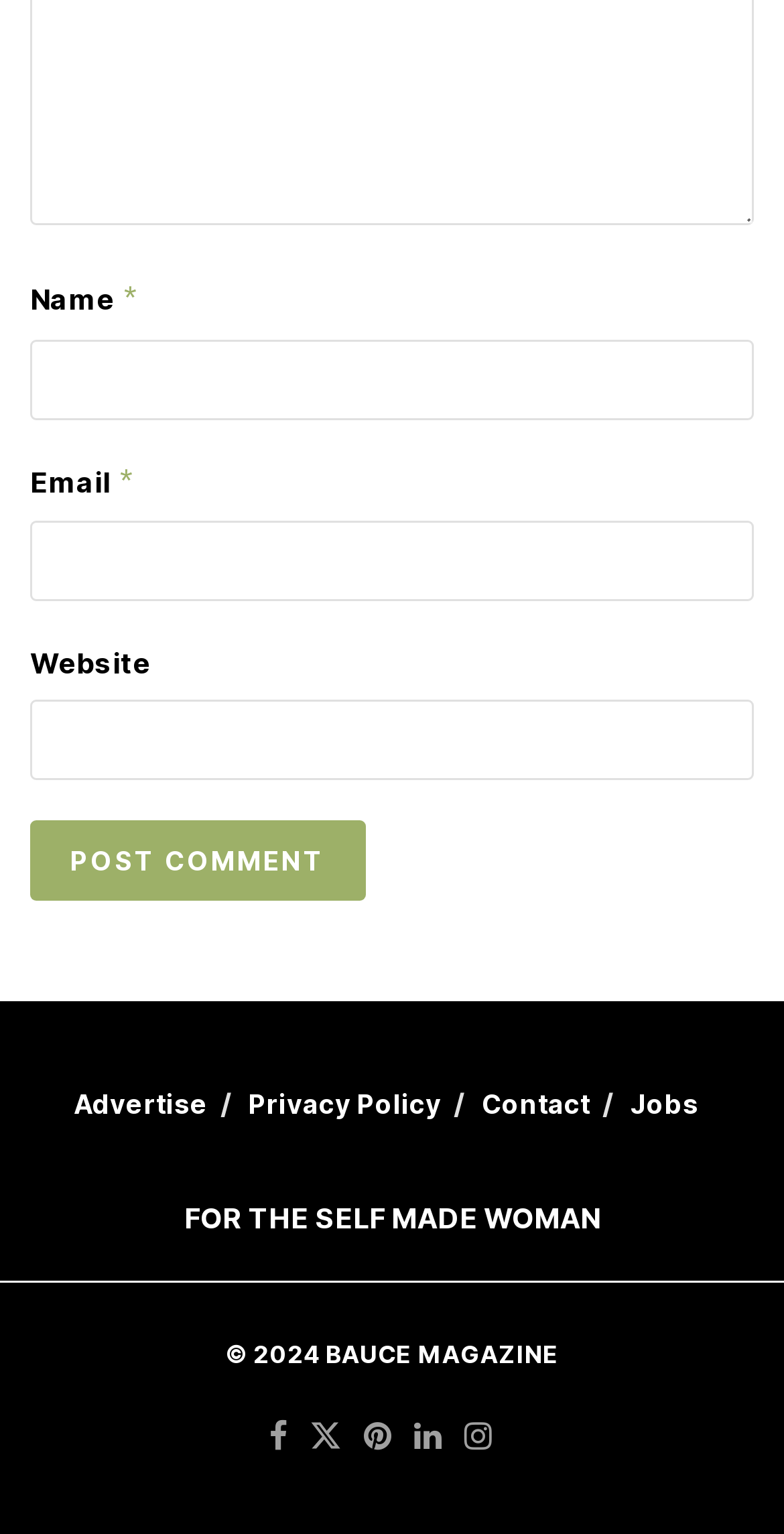What is the purpose of the 'Name' field?
Give a one-word or short phrase answer based on the image.

To enter user's name